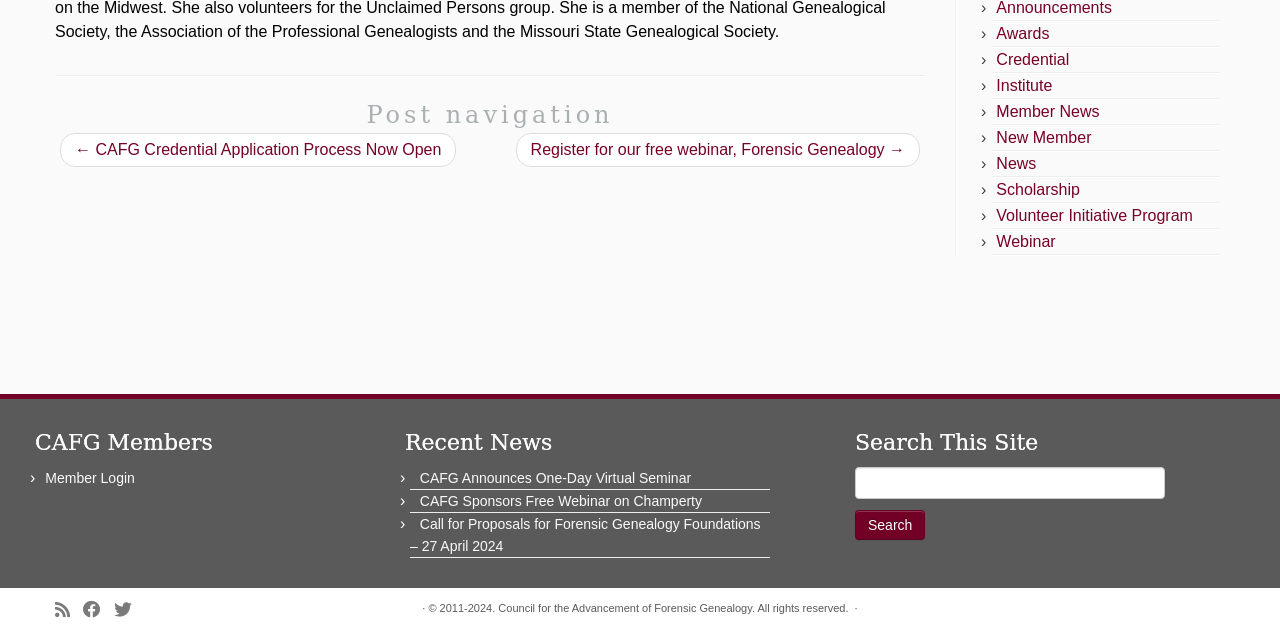For the given element description parent_node: Search for: value="Search", determine the bounding box coordinates of the UI element. The coordinates should follow the format (top-left x, top-left y, bottom-right x, bottom-right y) and be within the range of 0 to 1.

[0.668, 0.797, 0.723, 0.844]